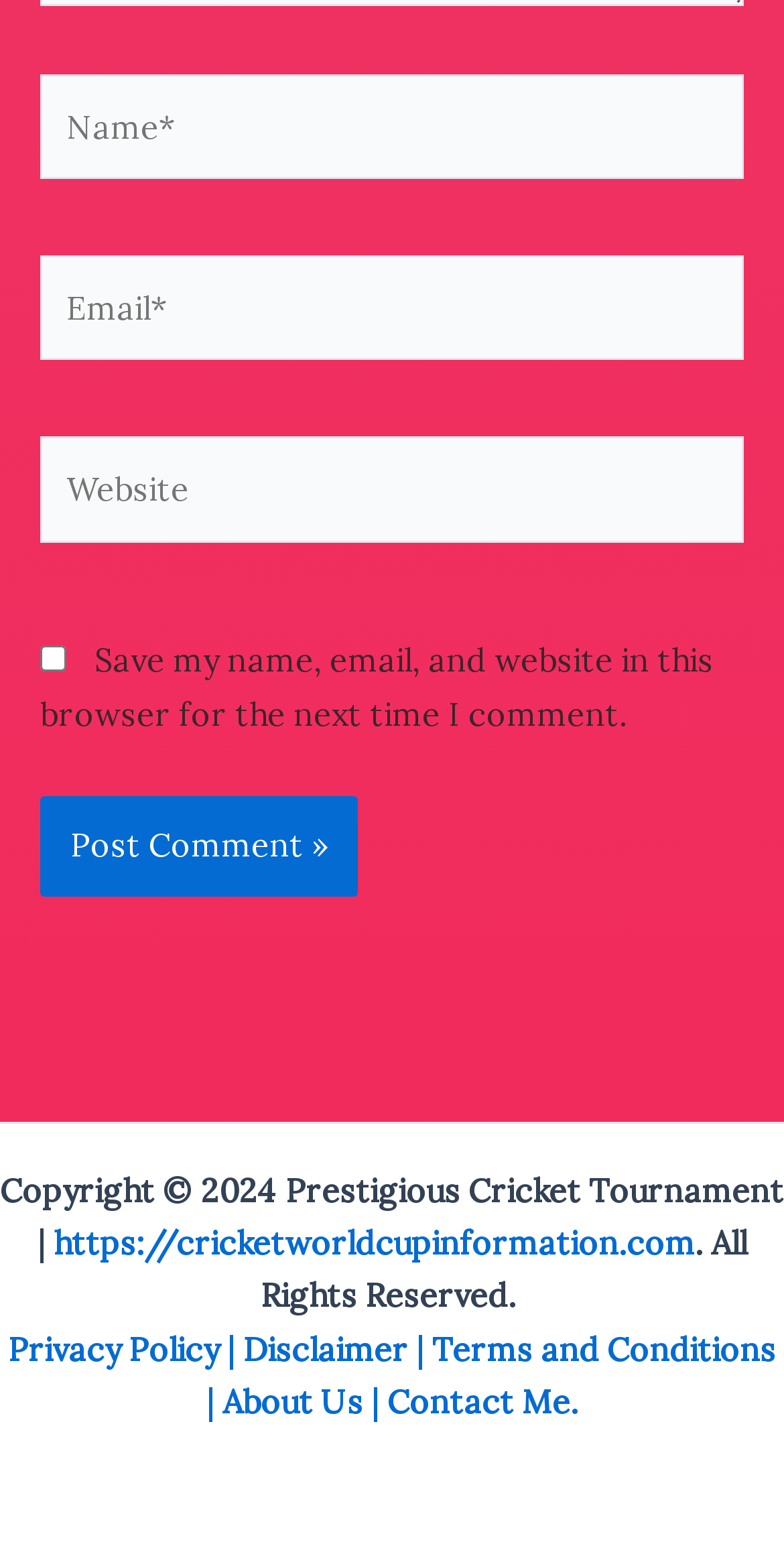Find the bounding box coordinates of the clickable area that will achieve the following instruction: "Post a comment".

[0.051, 0.516, 0.456, 0.581]